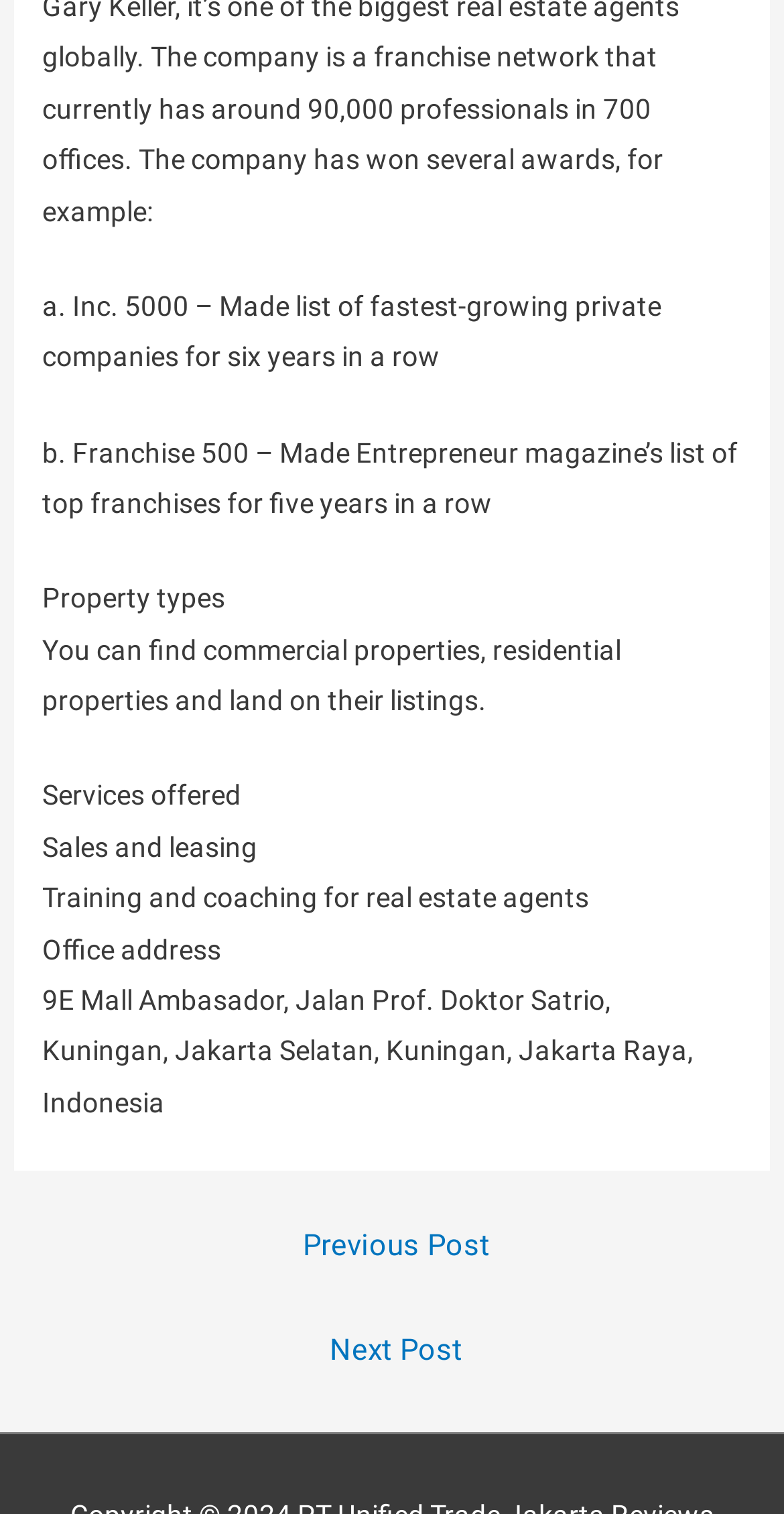Can you look at the image and give a comprehensive answer to the question:
What service is offered for real estate agents?

The company offers training and coaching services for real estate agents, as mentioned in the StaticText element with the text 'Training and coaching for real estate agents'.